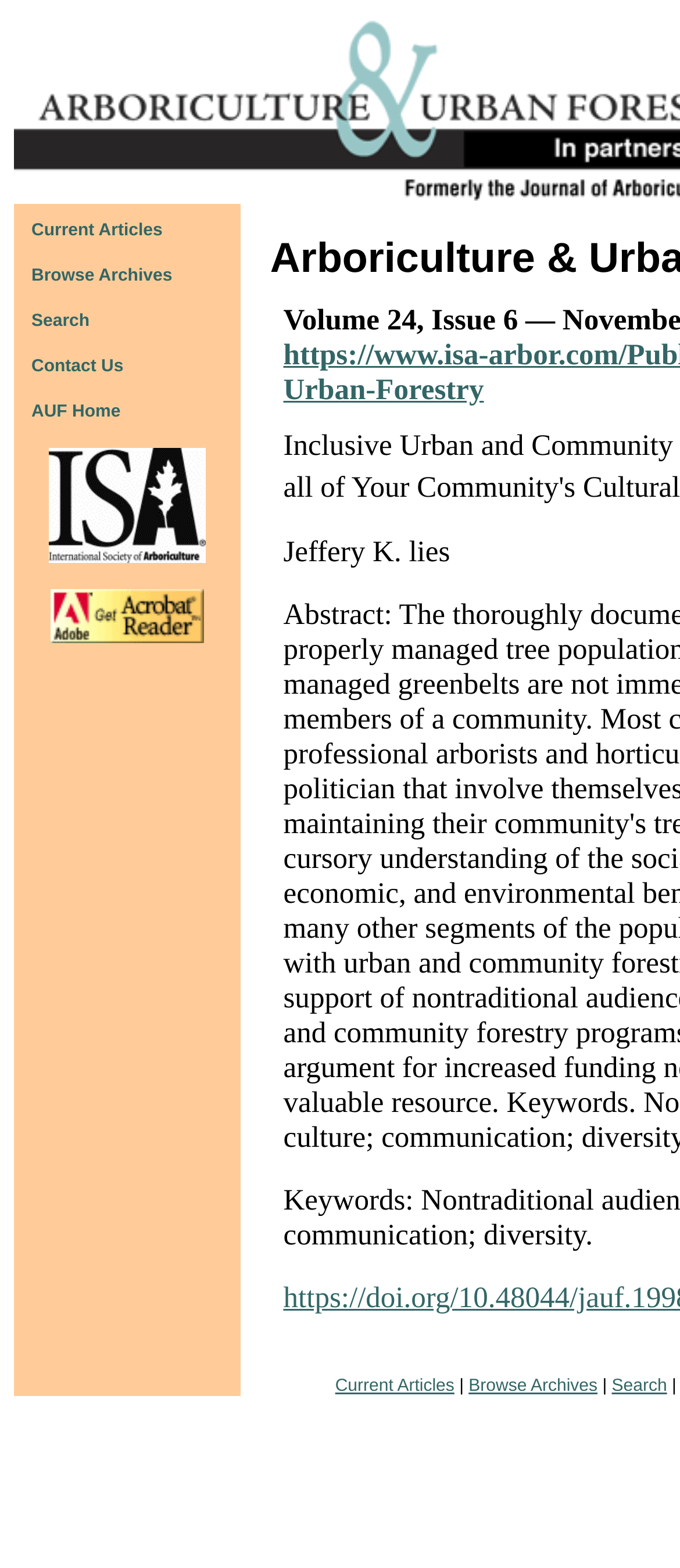Pinpoint the bounding box coordinates of the clickable element needed to complete the instruction: "Browse current articles". The coordinates should be provided as four float numbers between 0 and 1: [left, top, right, bottom].

[0.046, 0.141, 0.239, 0.153]